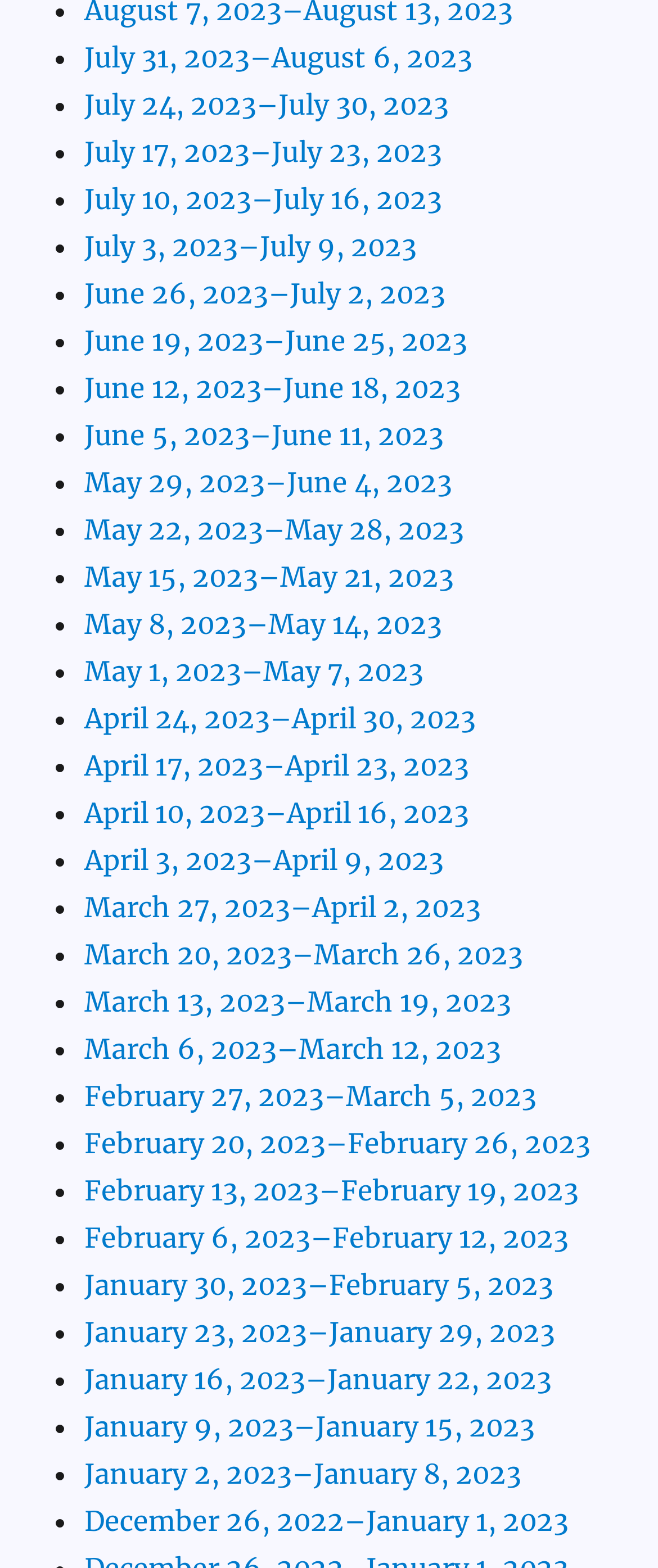What is the earliest date range on the webpage?
Refer to the image and give a detailed answer to the query.

I looked at the last link on the webpage and found that it corresponds to the earliest date range of December 26, 2022, to January 1, 2023.